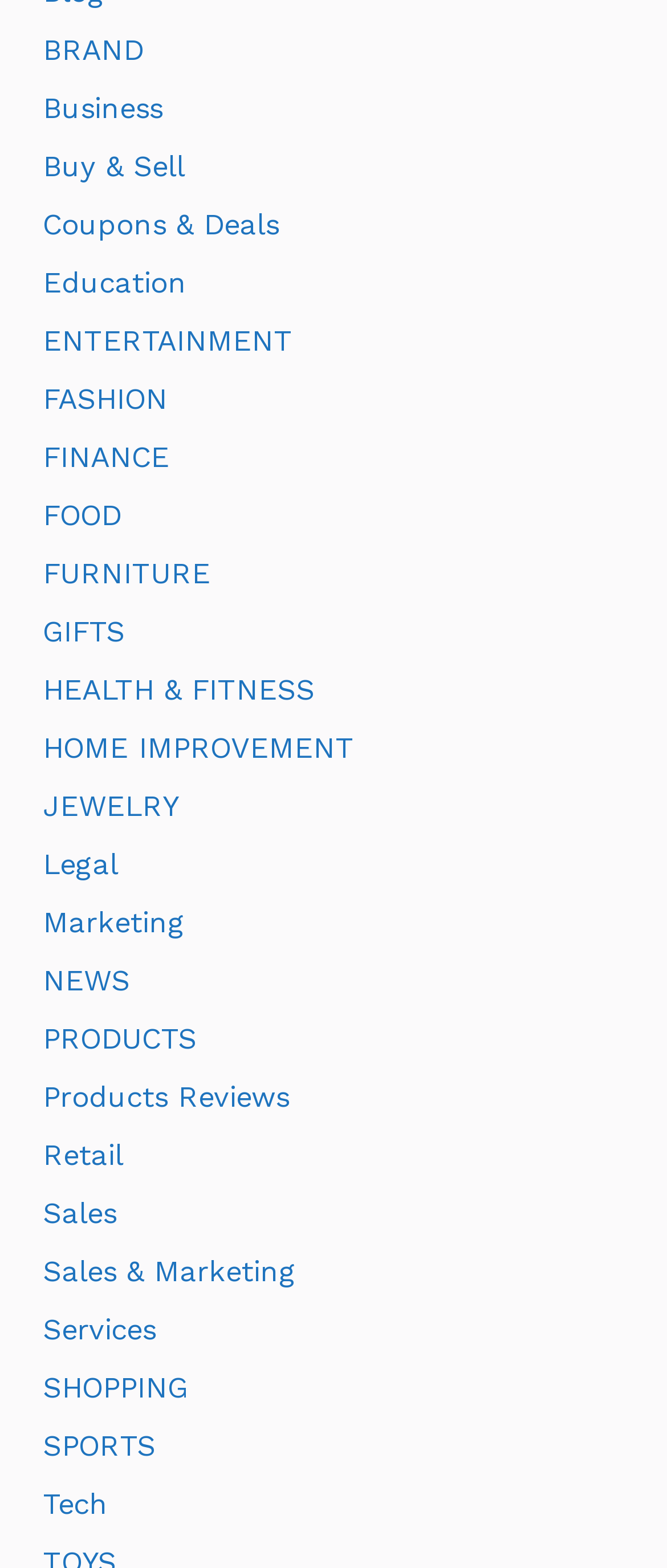Return the bounding box coordinates of the UI element that corresponds to this description: "HOME IMPROVEMENT". The coordinates must be given as four float numbers in the range of 0 and 1, [left, top, right, bottom].

[0.064, 0.466, 0.531, 0.488]